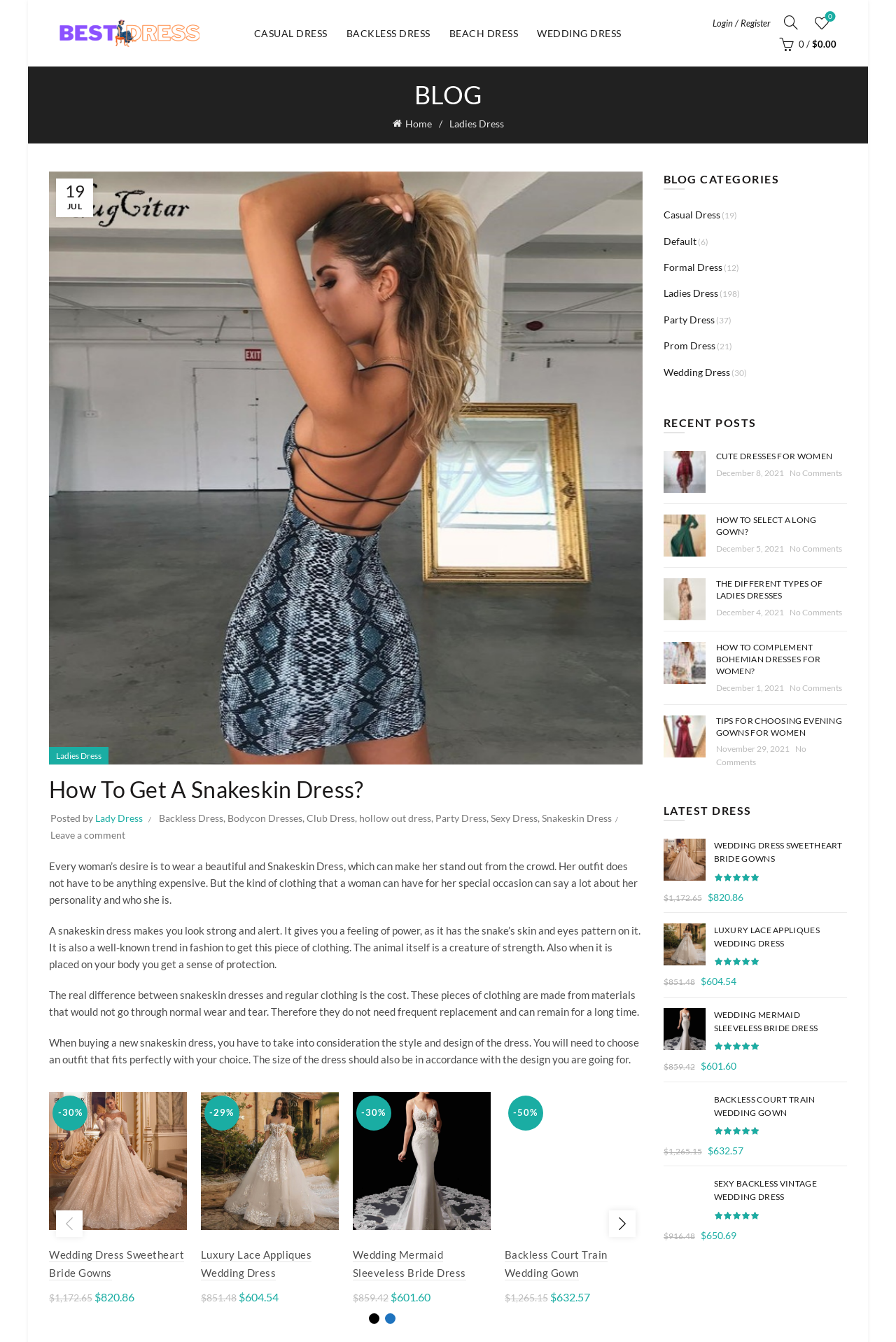What is the purpose of the 'Search' link?
Examine the image and give a concise answer in one word or a short phrase.

To search the website